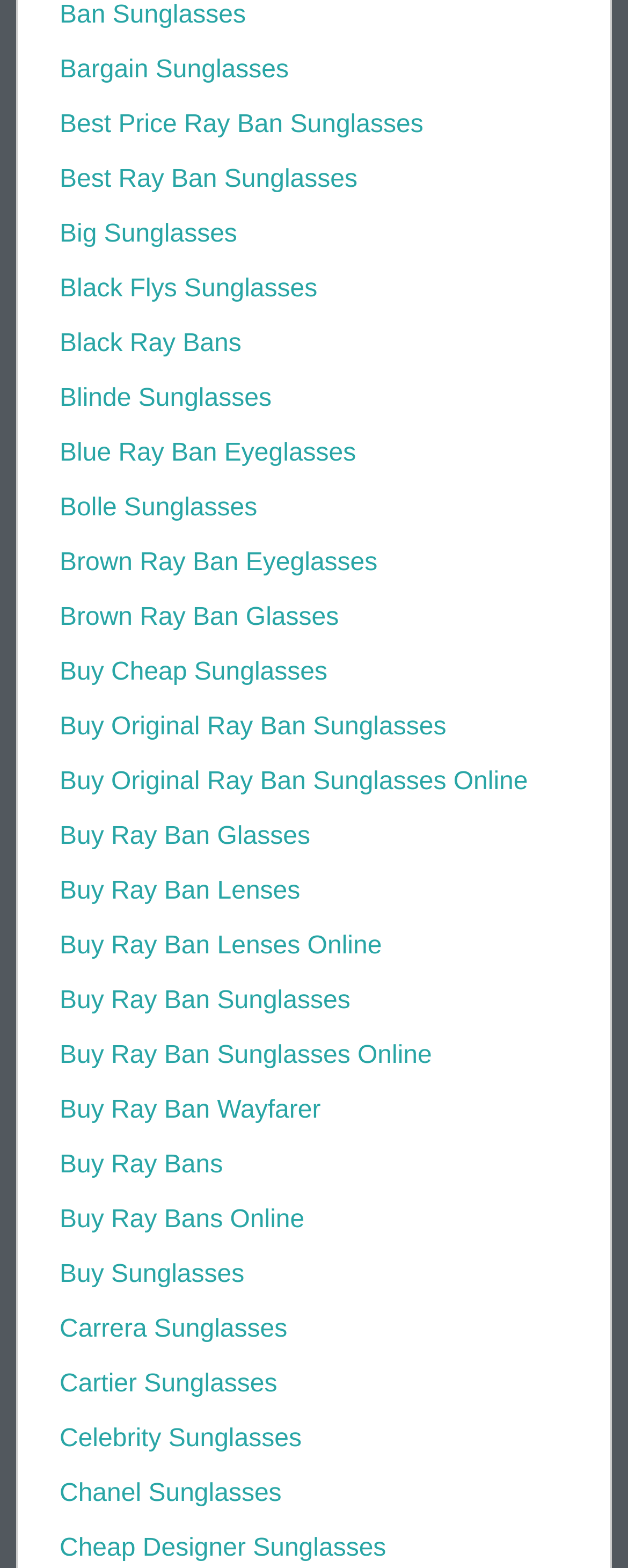Please find the bounding box coordinates of the element's region to be clicked to carry out this instruction: "Explore Black Flys Sunglasses".

[0.095, 0.176, 0.505, 0.193]